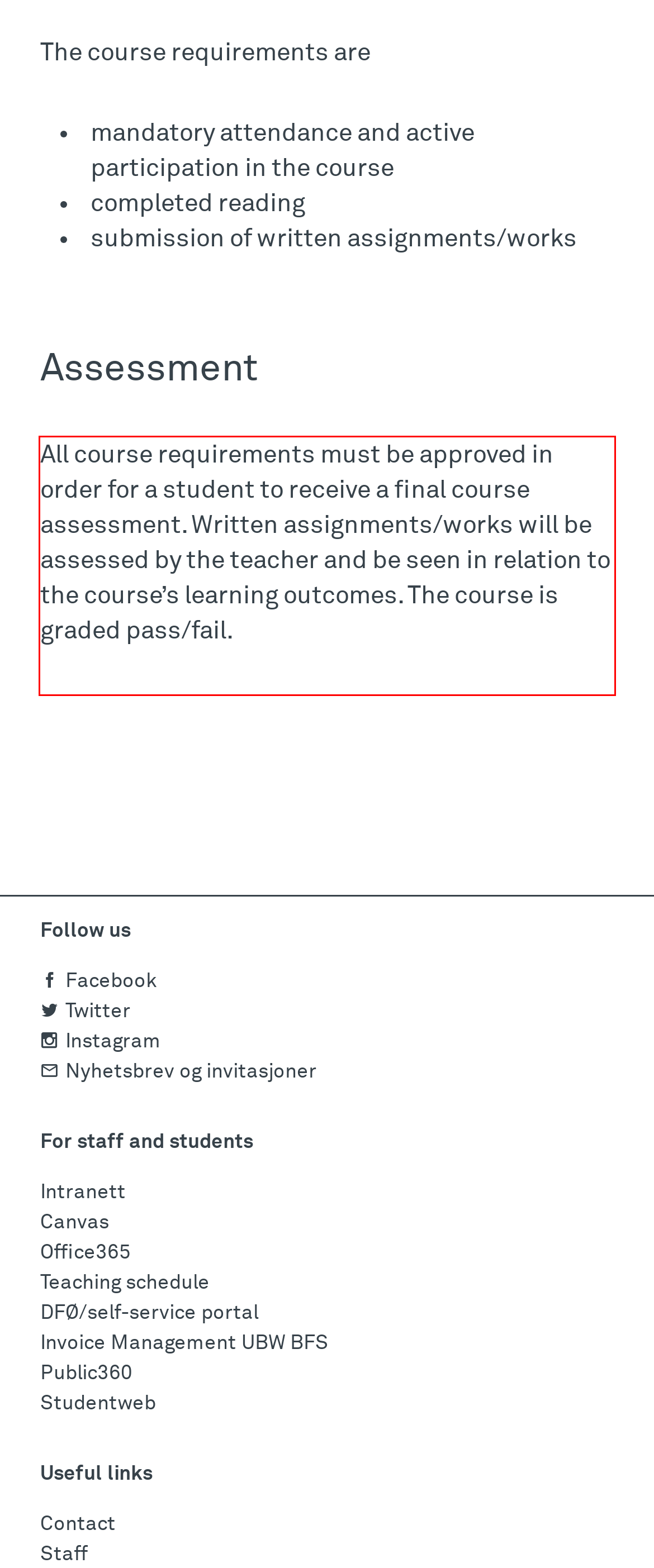You are provided with a screenshot of a webpage containing a red bounding box. Please extract the text enclosed by this red bounding box.

All course requirements must be approved in order for a student to receive a final course assessment. Written assignments/works will be assessed by the teacher and be seen in relation to the course’s learning outcomes. The course is graded pass/fail.